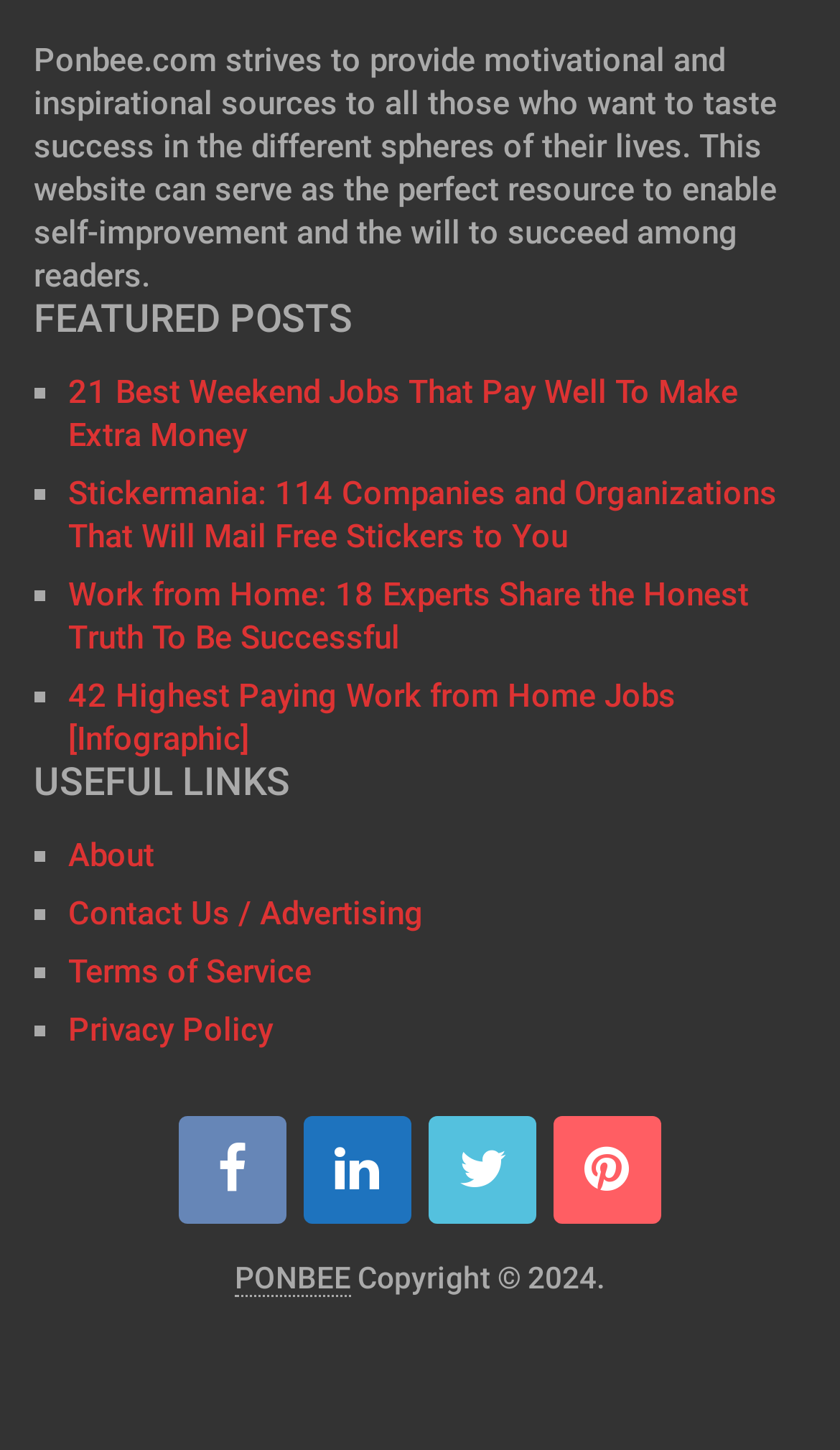Given the description "About", determine the bounding box of the corresponding UI element.

[0.081, 0.577, 0.184, 0.604]